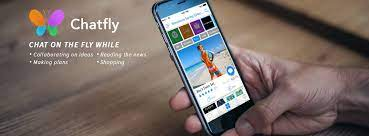What is the primary purpose of the Chatfly application?
Look at the screenshot and respond with a single word or phrase.

Enhance real-time communication